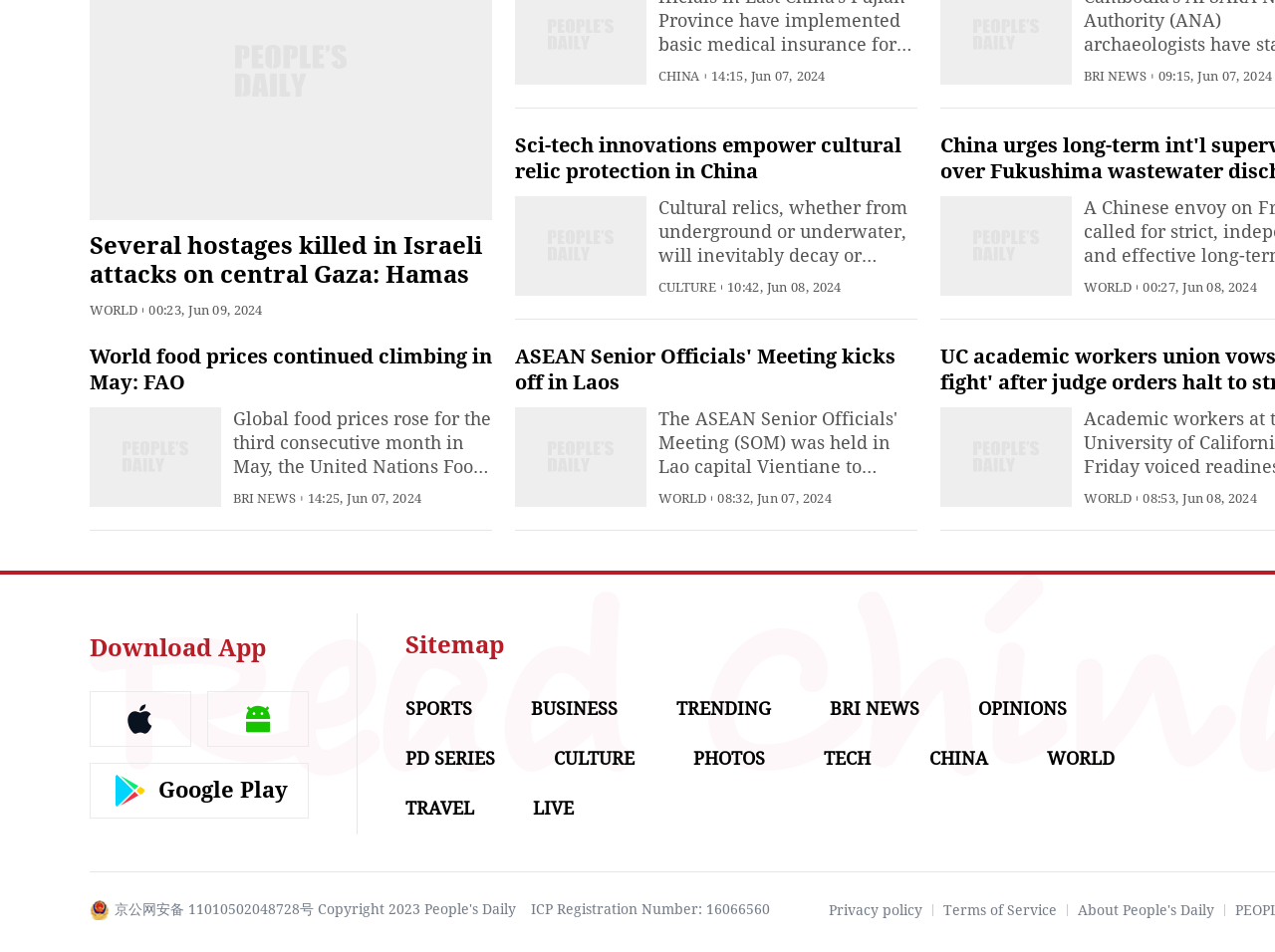What is the purpose of the link with the text 'Download App'?
Examine the webpage screenshot and provide an in-depth answer to the question.

I found the purpose of the link by looking at the text of the link which is 'Download App' and the surrounding elements. The link is likely to be used to download the People's Daily English language App.